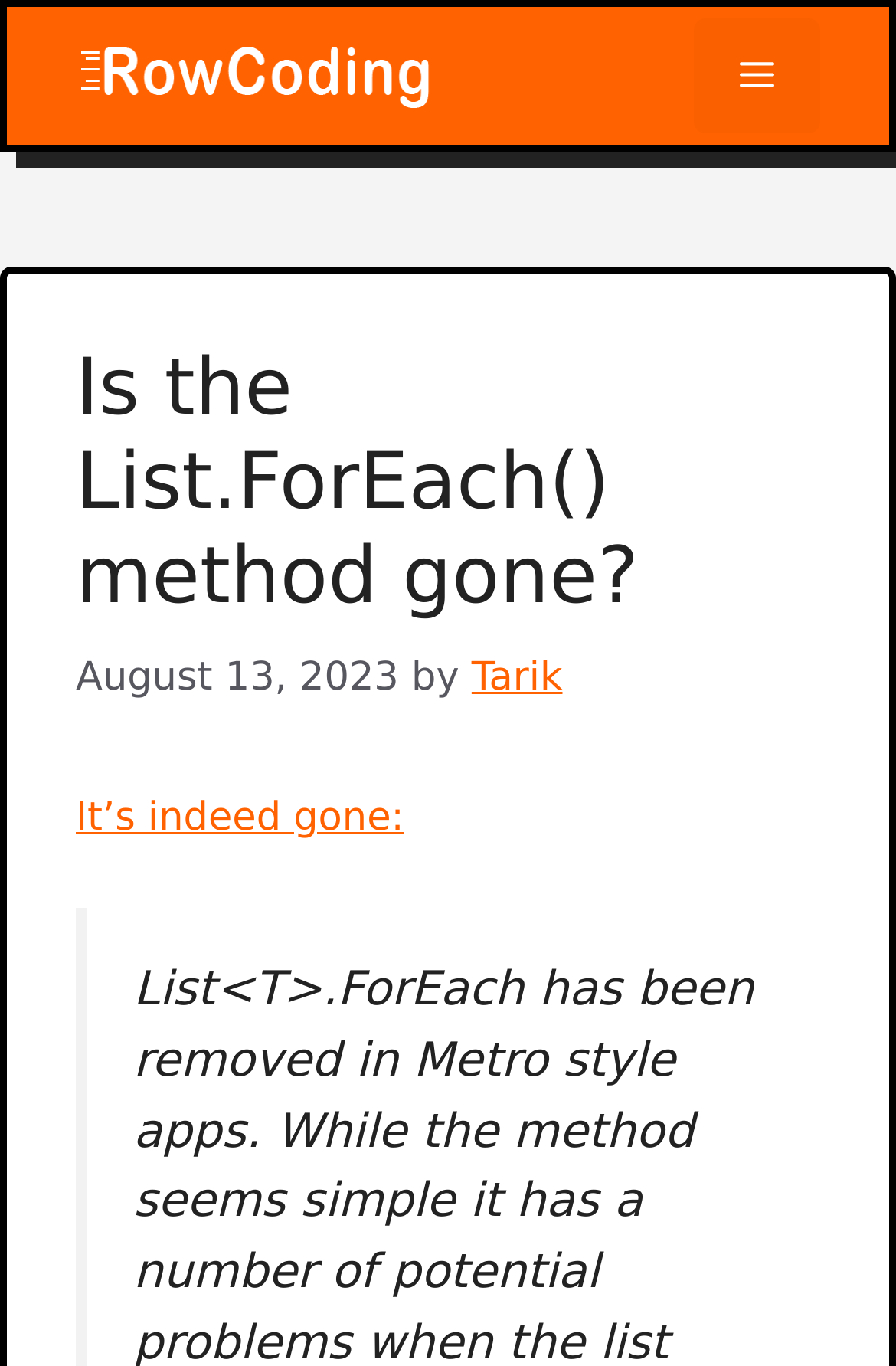Give a concise answer of one word or phrase to the question: 
What is the first sentence of the article?

It’s indeed gone: